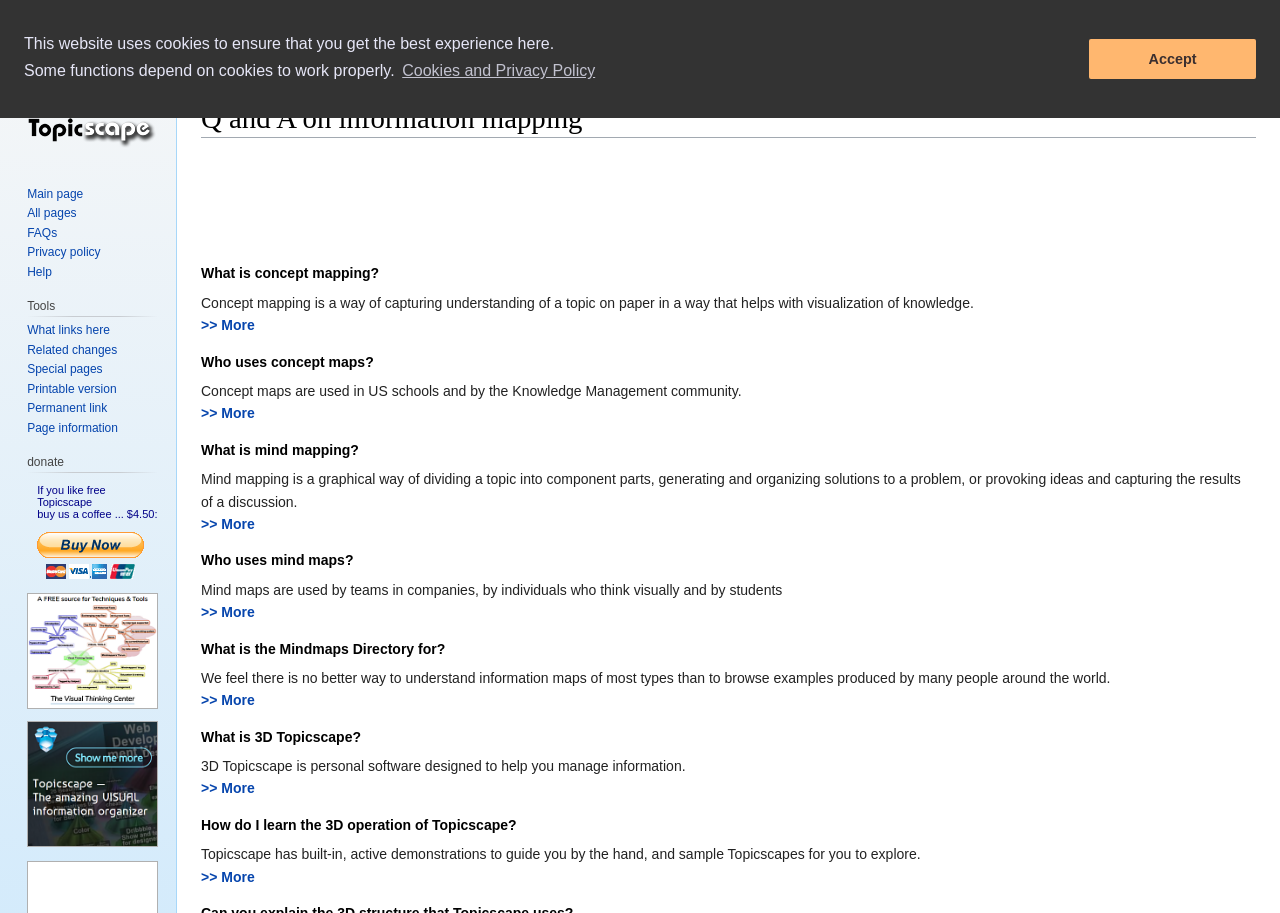What is 3D Topicscape? Based on the image, give a response in one word or a short phrase.

Personal software for managing information